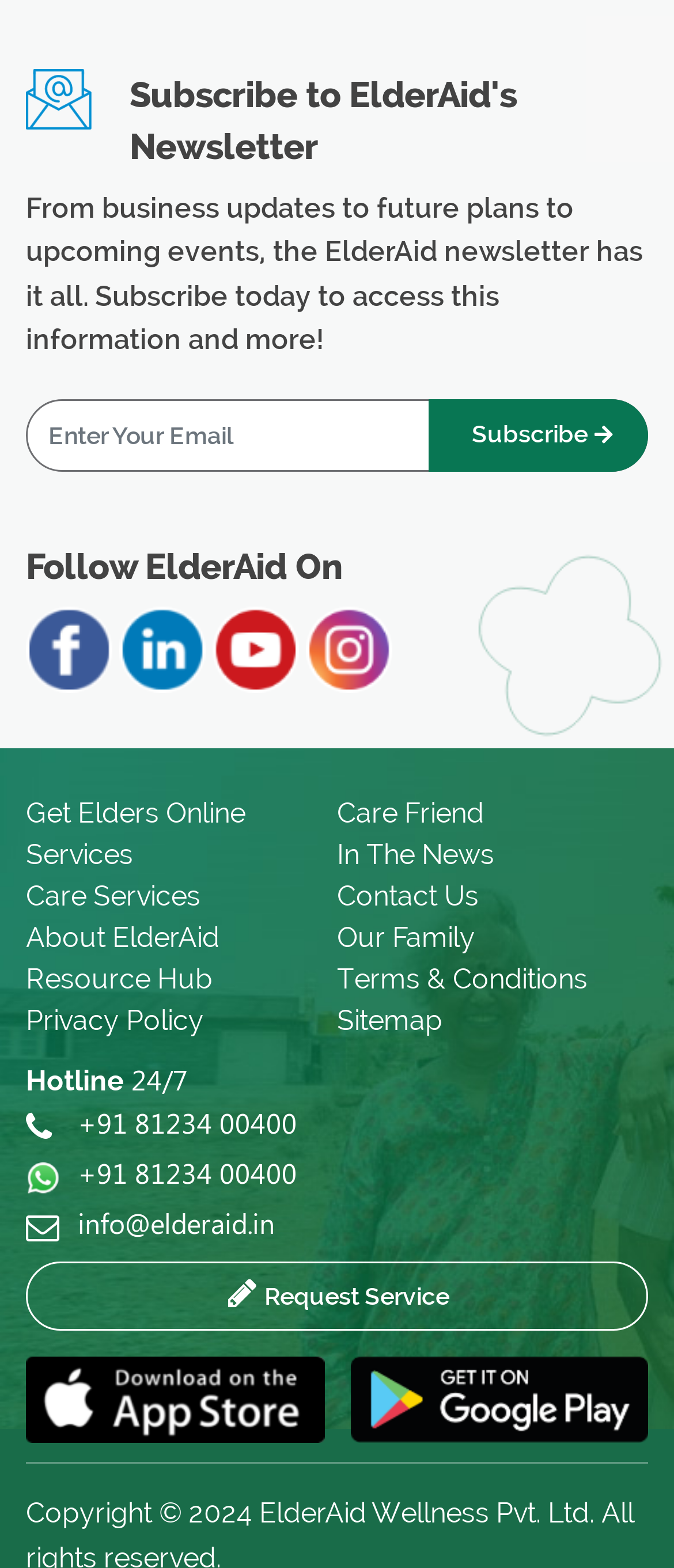Extract the bounding box coordinates for the described element: "Resource Hub". The coordinates should be represented as four float numbers between 0 and 1: [left, top, right, bottom].

[0.038, 0.612, 0.5, 0.638]